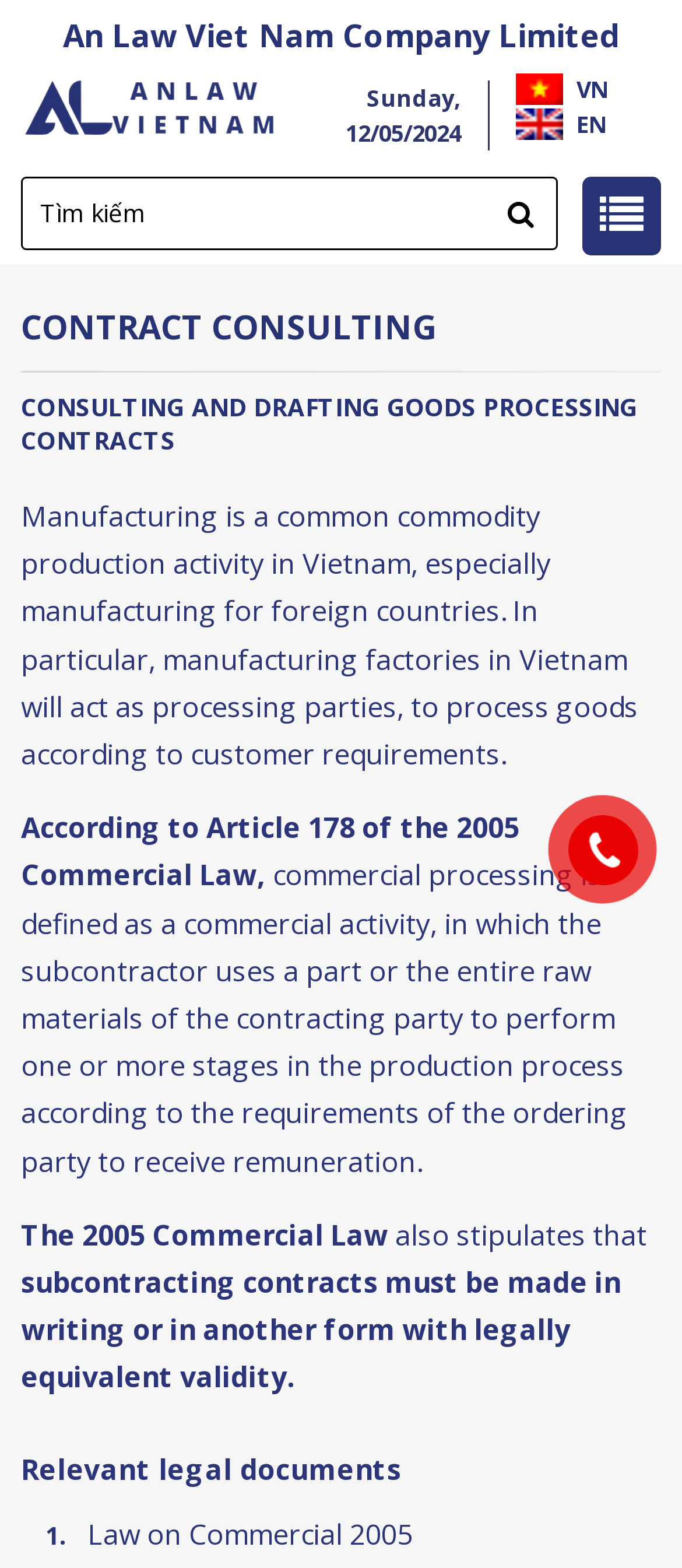What is the current date?
Could you give a comprehensive explanation in response to this question?

The current date can be found in the time element with ID 497, which is located near the top of the webpage. The date is written in the format 'Sunday, 12/05/2024'.